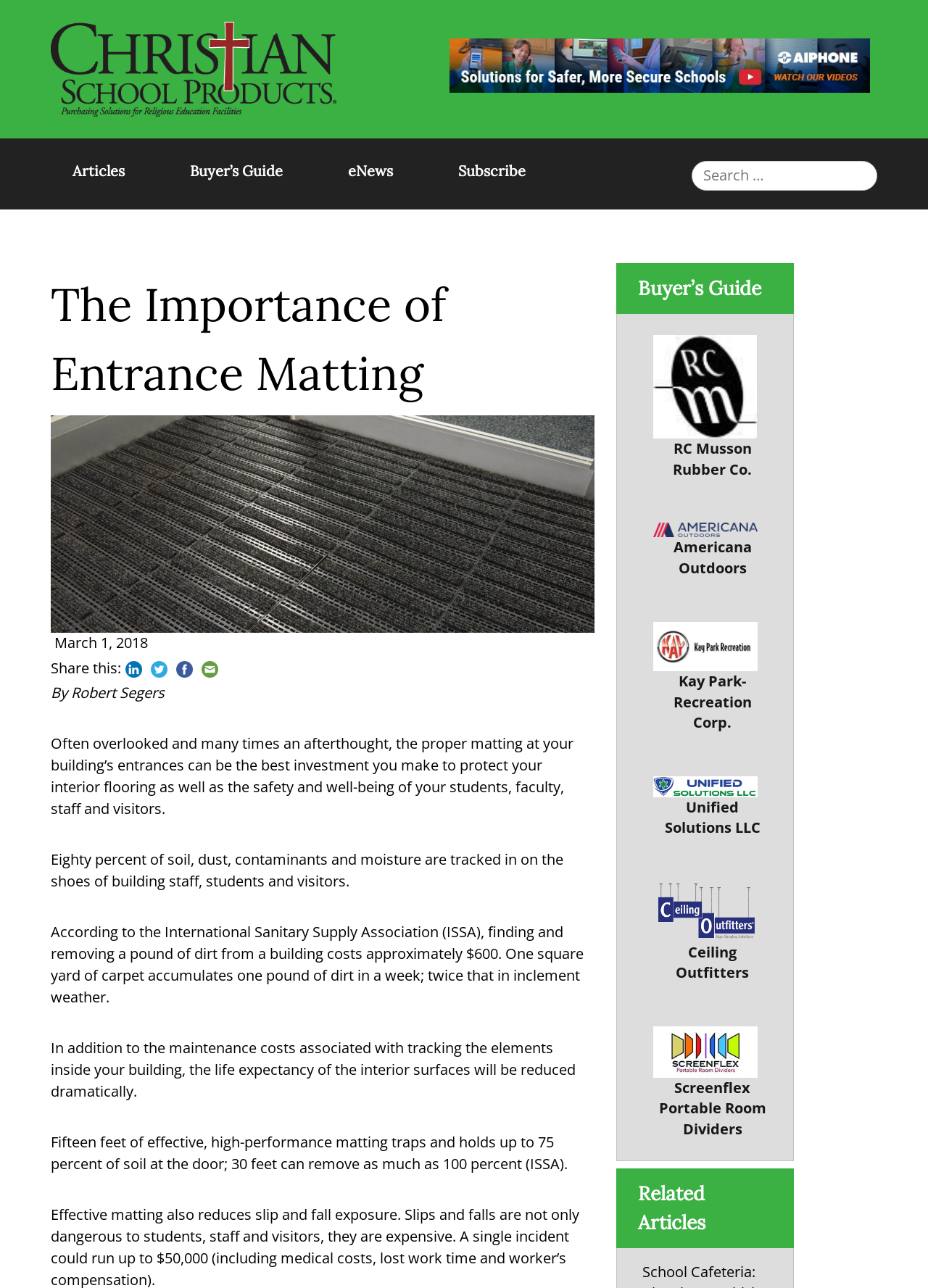Determine the bounding box coordinates for the area that should be clicked to carry out the following instruction: "Read the article".

[0.055, 0.21, 0.641, 0.317]